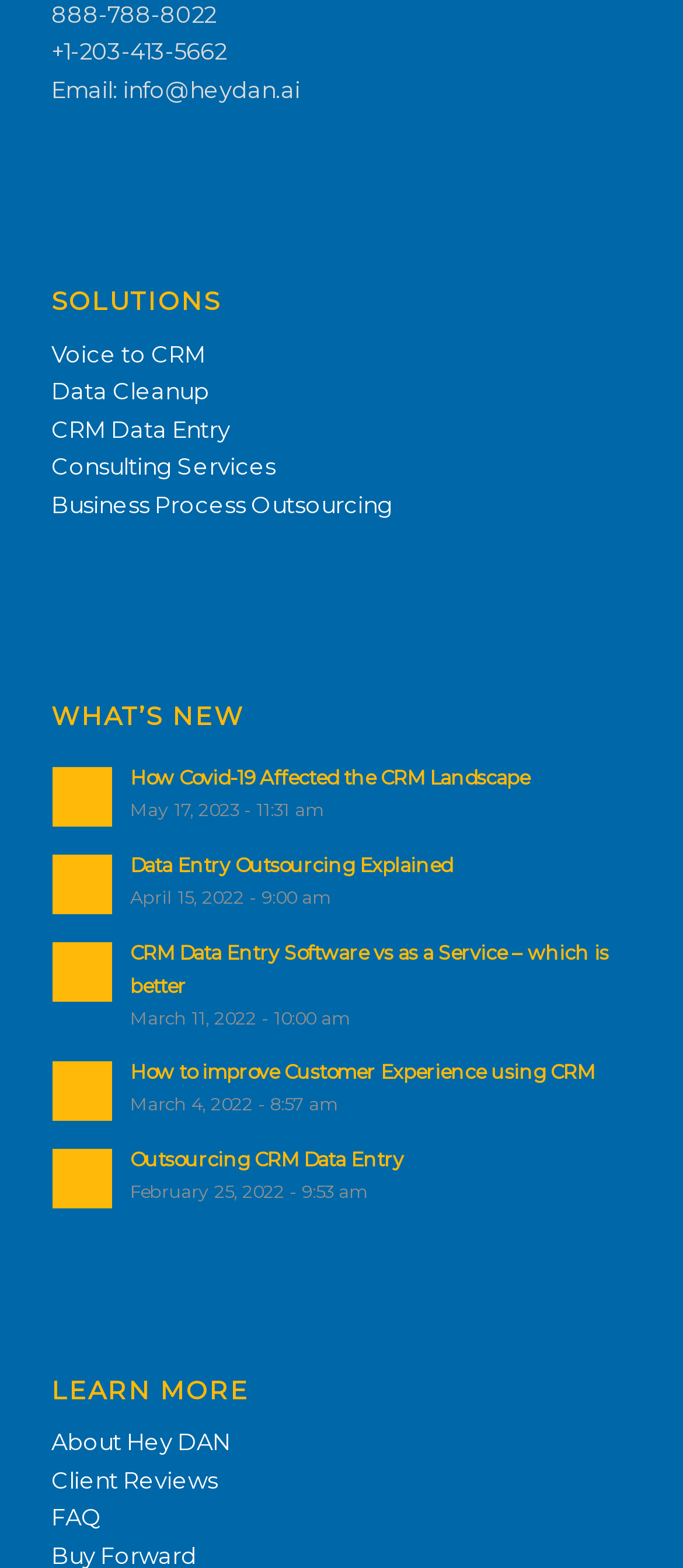What is the last section of the webpage?
Please provide a single word or phrase based on the screenshot.

LEARN MORE